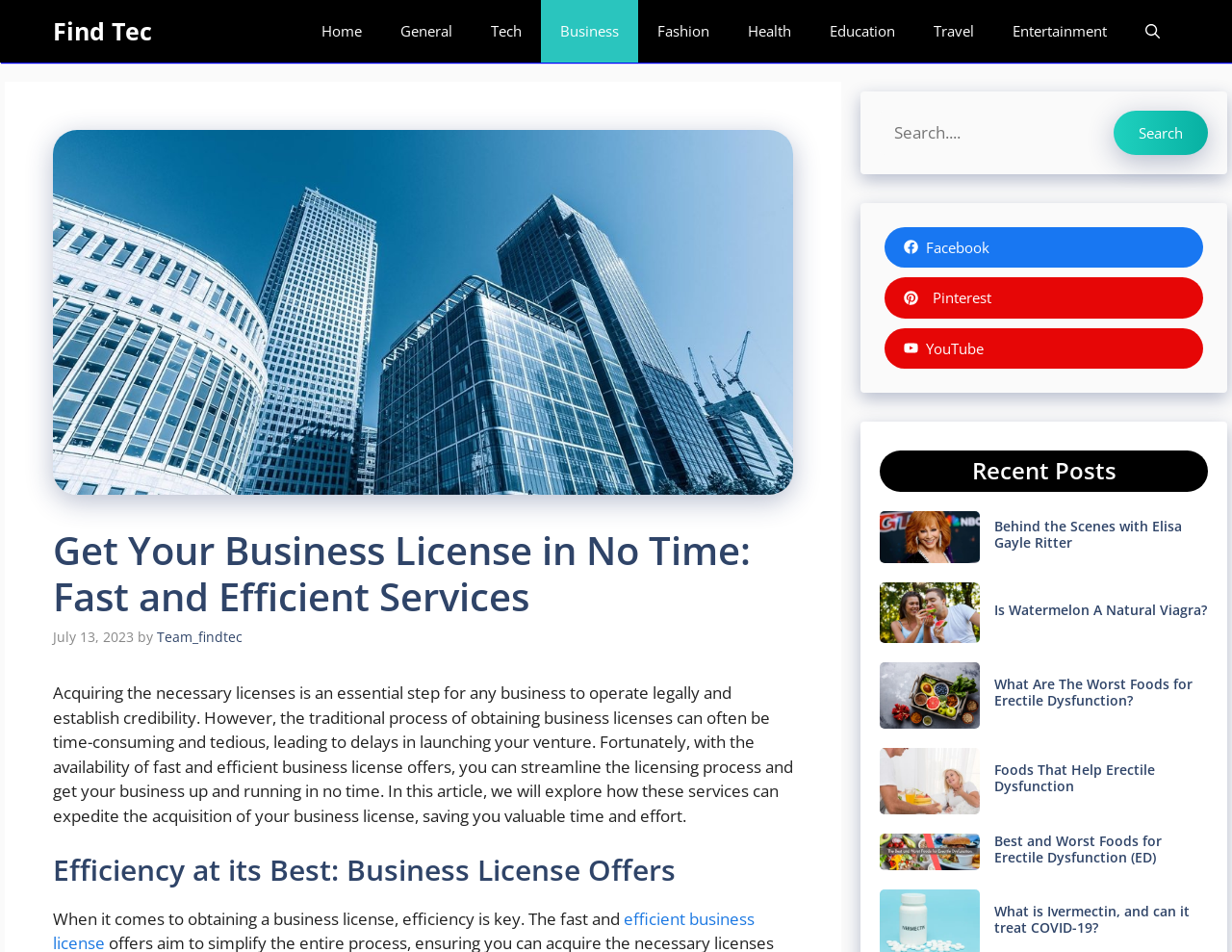Determine the coordinates of the bounding box that should be clicked to complete the instruction: "Click the 'News' link". The coordinates should be represented by four float numbers between 0 and 1: [left, top, right, bottom].

None